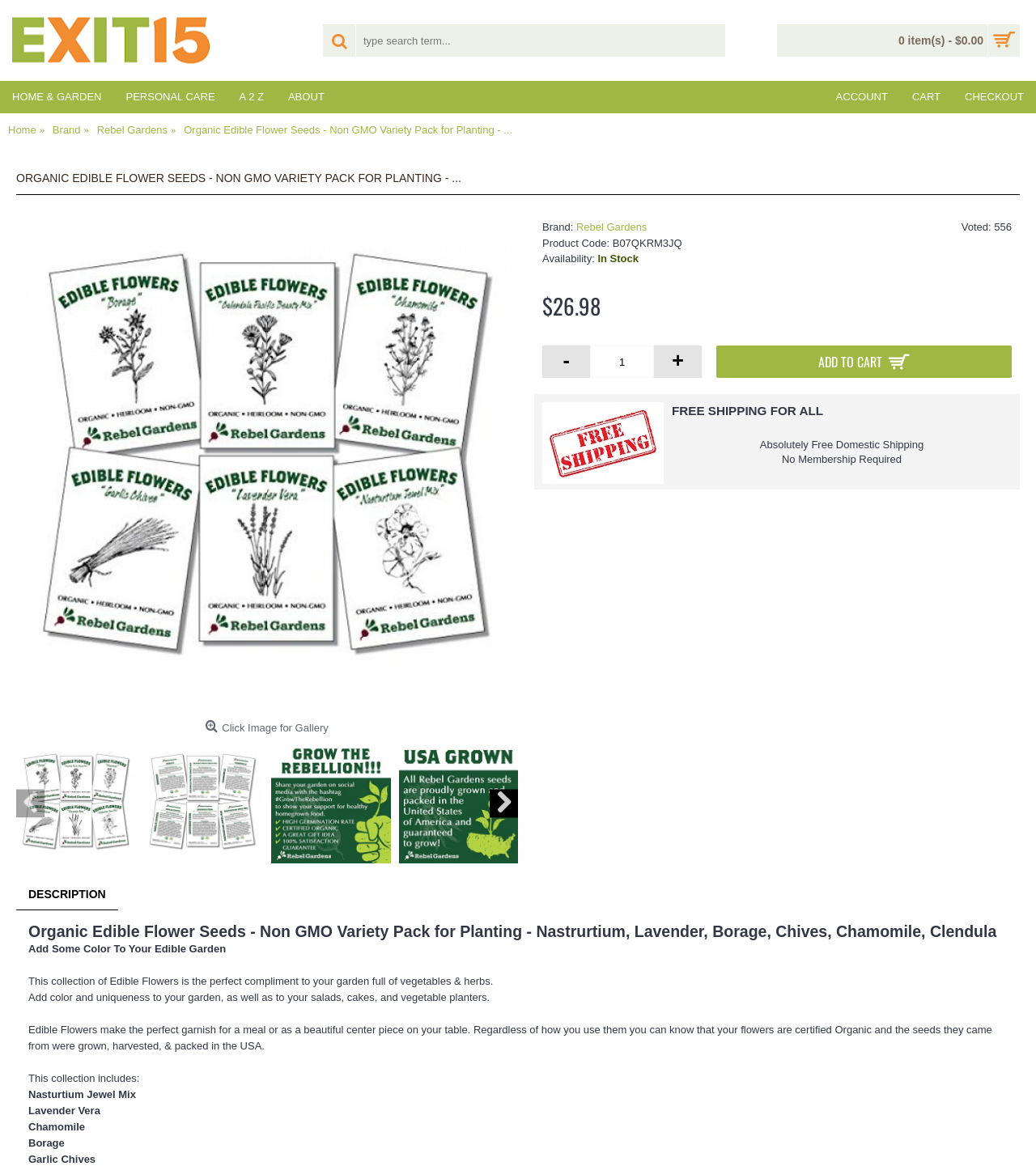Using the element description Description, predict the bounding box coordinates for the UI element. Provide the coordinates in (top-left x, top-left y, bottom-right x, bottom-right y) format with values ranging from 0 to 1.

[0.016, 0.754, 0.114, 0.78]